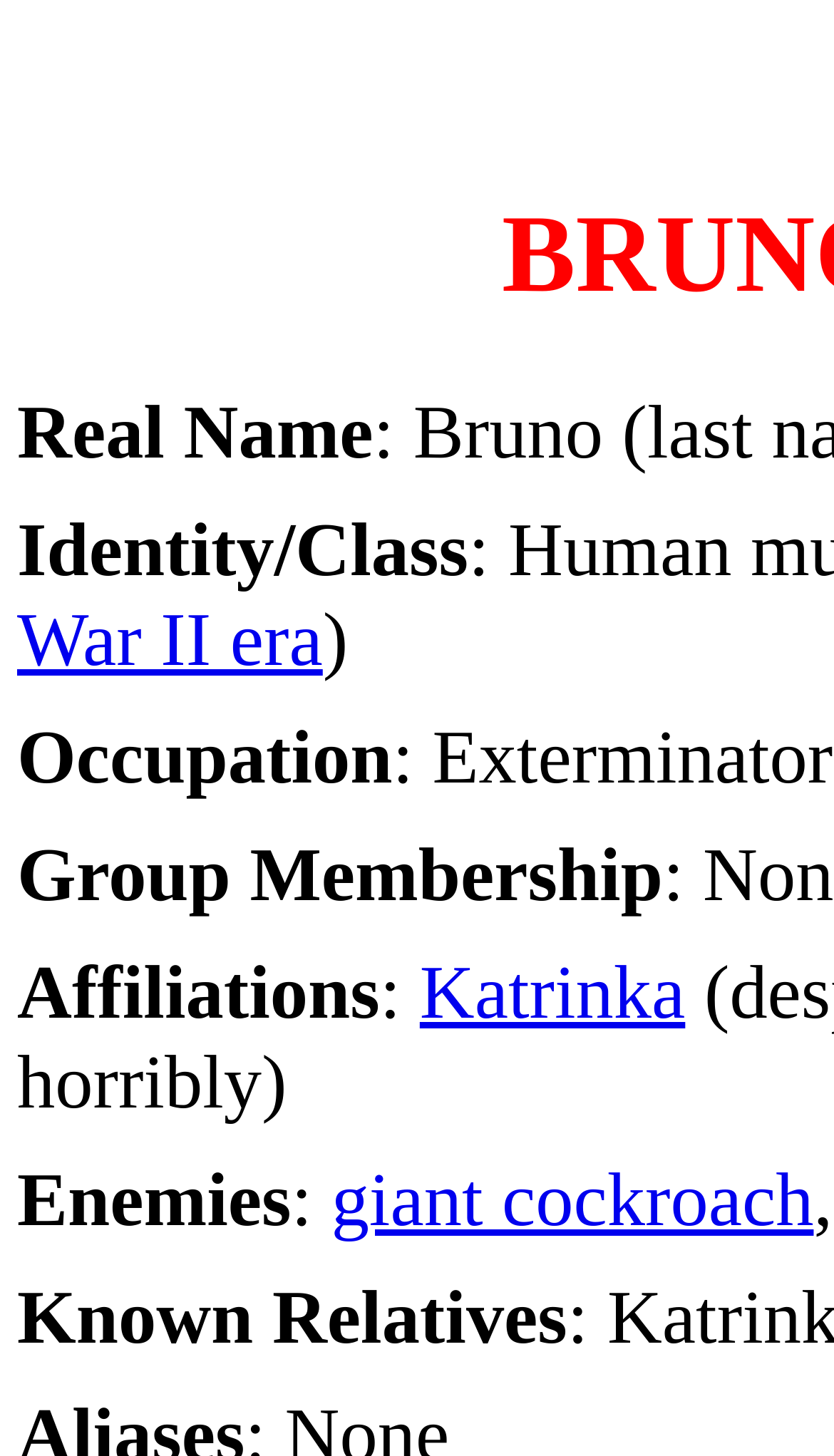Using the format (top-left x, top-left y, bottom-right x, bottom-right y), provide the bounding box coordinates for the described UI element. All values should be floating point numbers between 0 and 1: giant cockroach

[0.397, 0.794, 0.976, 0.853]